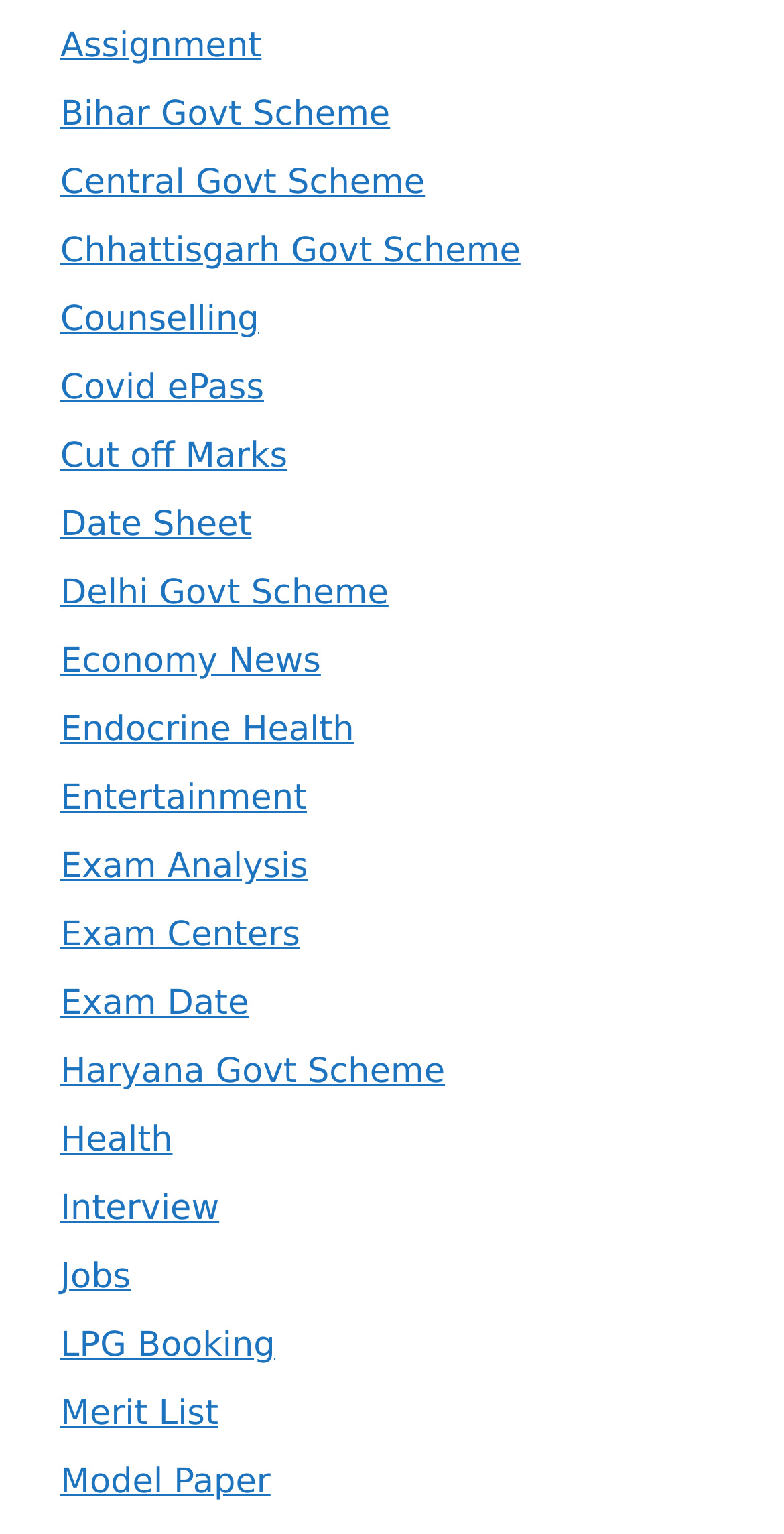Analyze the image and provide a detailed answer to the question: How many links are related to education?

By analyzing the links on the webpage, I found seven links related to education, including Assignment, Counselling, Cut off Marks, Date Sheet, Exam Analysis, Exam Centers, and Model Paper.